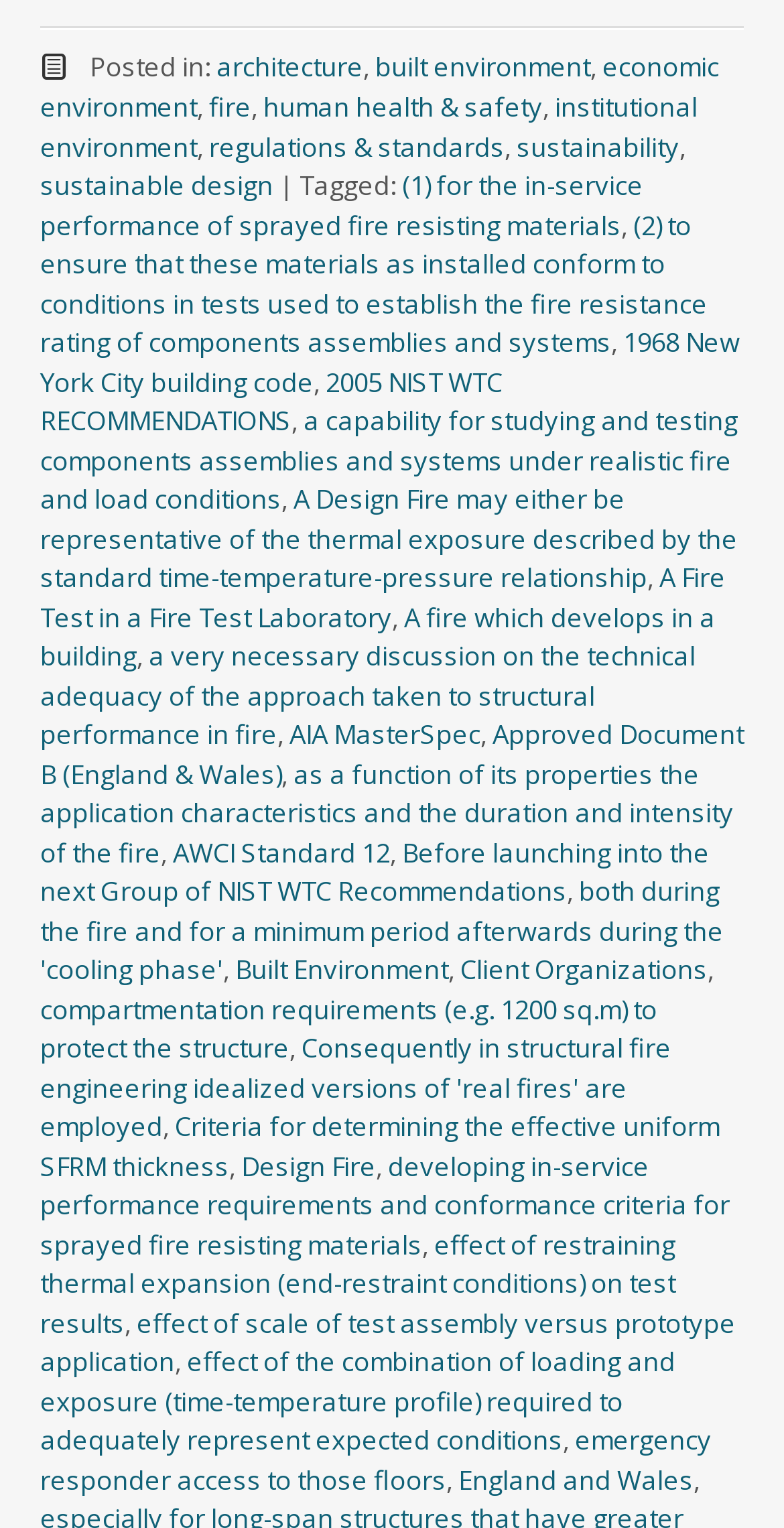What is the category of 'built environment'?
Could you please answer the question thoroughly and with as much detail as possible?

The category of 'built environment' is 'architecture' because it is listed under the 'Posted in:' section alongside other categories like 'economic environment', 'human health & safety', etc.